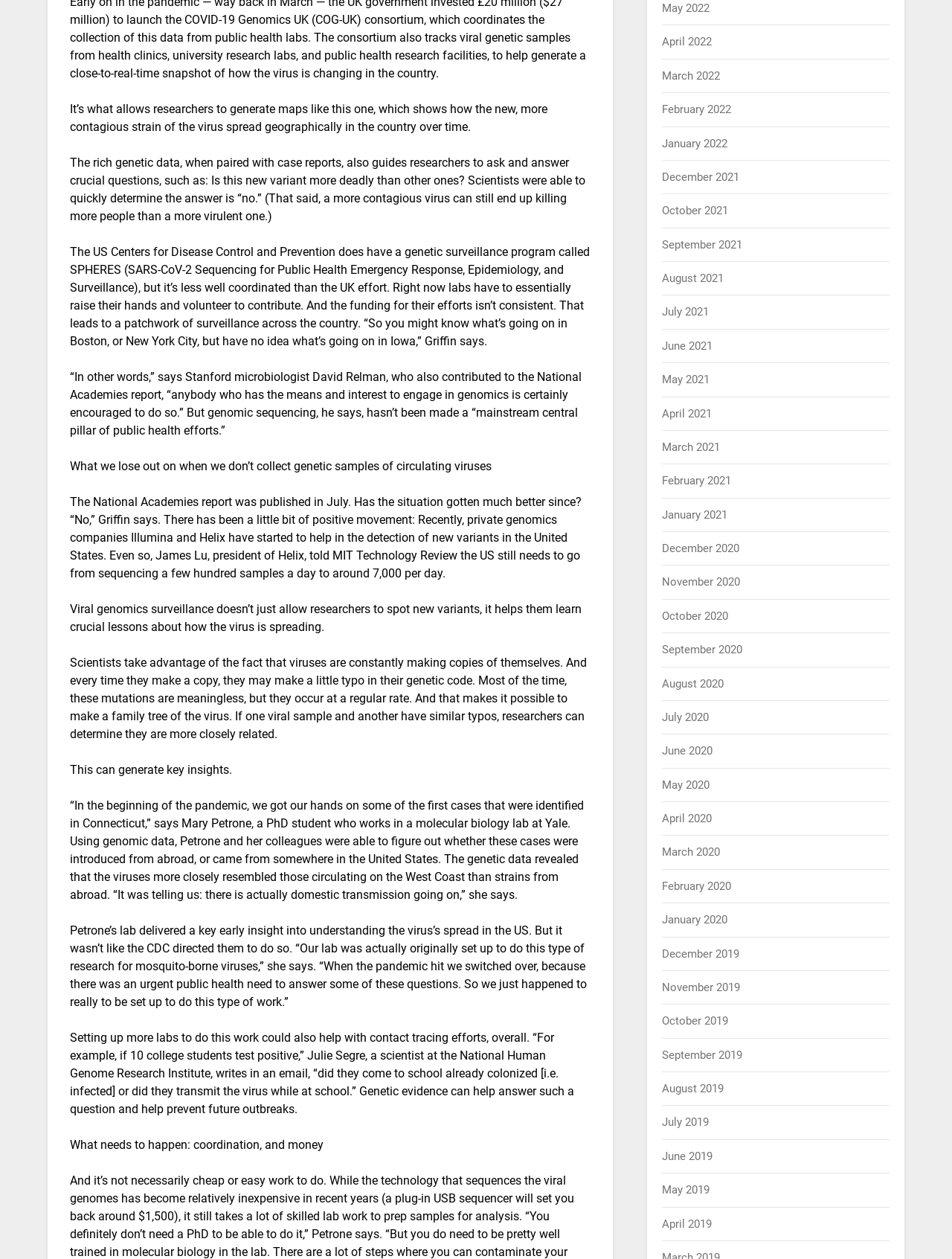Identify the bounding box coordinates of the clickable section necessary to follow the following instruction: "Click on May 2022". The coordinates should be presented as four float numbers from 0 to 1, i.e., [left, top, right, bottom].

[0.696, 0.001, 0.746, 0.012]